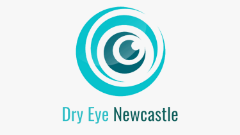Describe the important features and context of the image with as much detail as possible.

The image features the logo for "Dry Eye Newcastle," a visual representation centered around the themes of eye care and wellness. The design incorporates a circular, swirling pattern in vibrant shades of turquoise, suggesting movement and fluidity, which symbolizes relief and clarity associated with eye treatment. At the bottom of the logo, the text "Dry Eye Newcastle" is elegantly displayed in a sophisticated font, emphasizing the name of the clinic. This logo serves to establish a professional yet approachable identity for the clinic, reflecting its commitment to addressing dry eye conditions in Newcastle.